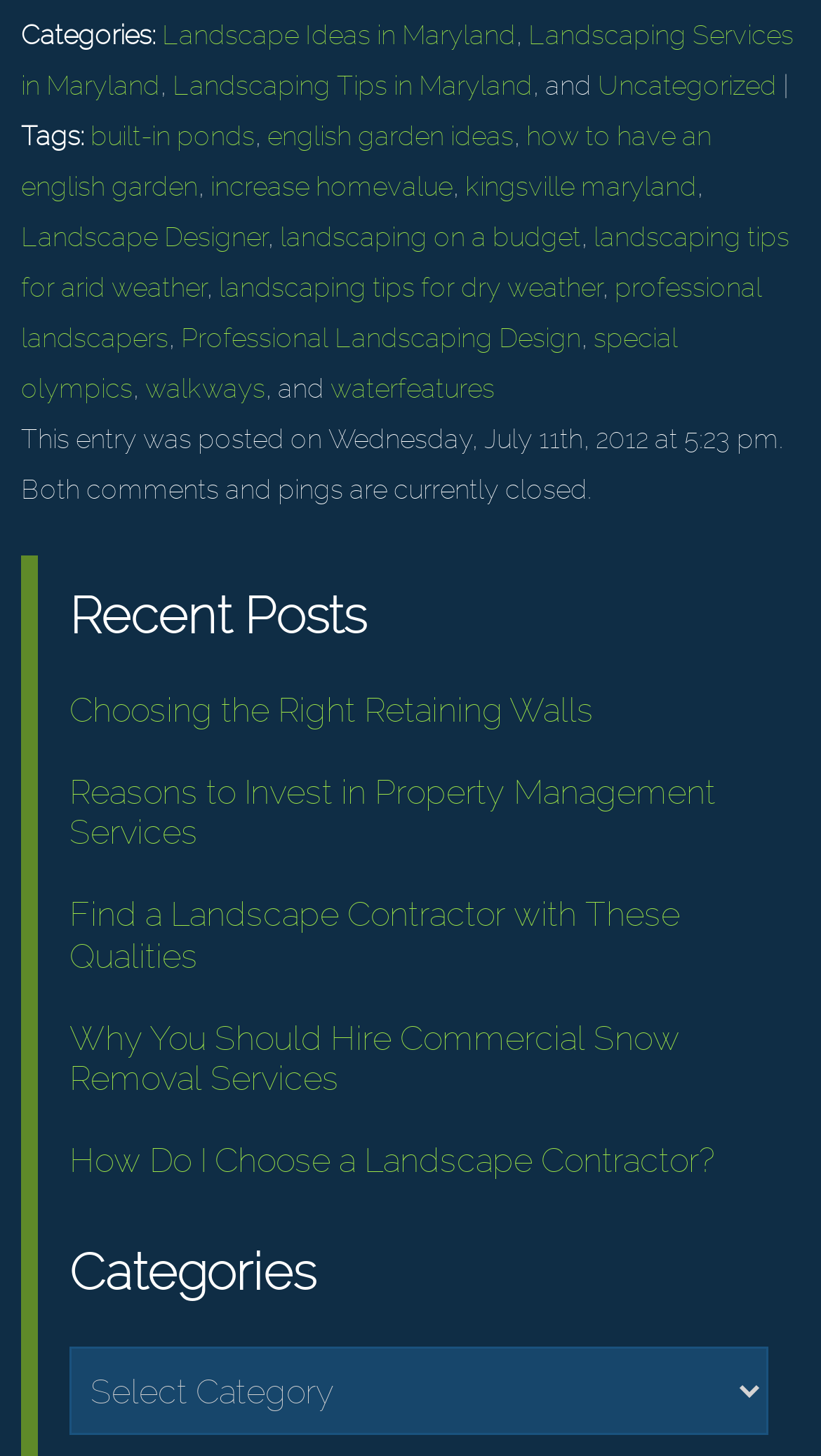Could you find the bounding box coordinates of the clickable area to complete this instruction: "Select 'english garden ideas'"?

[0.326, 0.082, 0.626, 0.104]